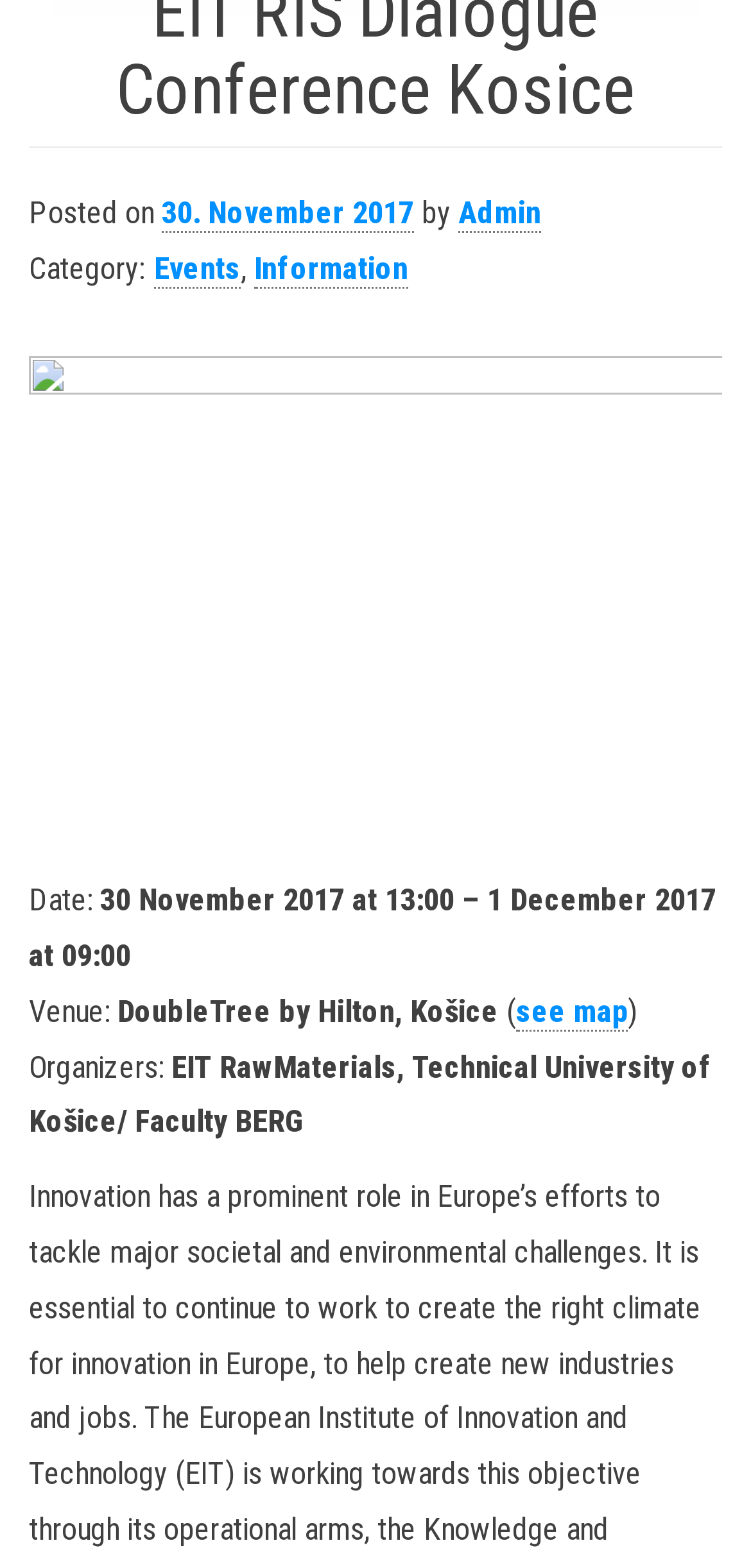Using the format (top-left x, top-left y, bottom-right x, bottom-right y), provide the bounding box coordinates for the described UI element. All values should be floating point numbers between 0 and 1: Admin

[0.61, 0.124, 0.721, 0.149]